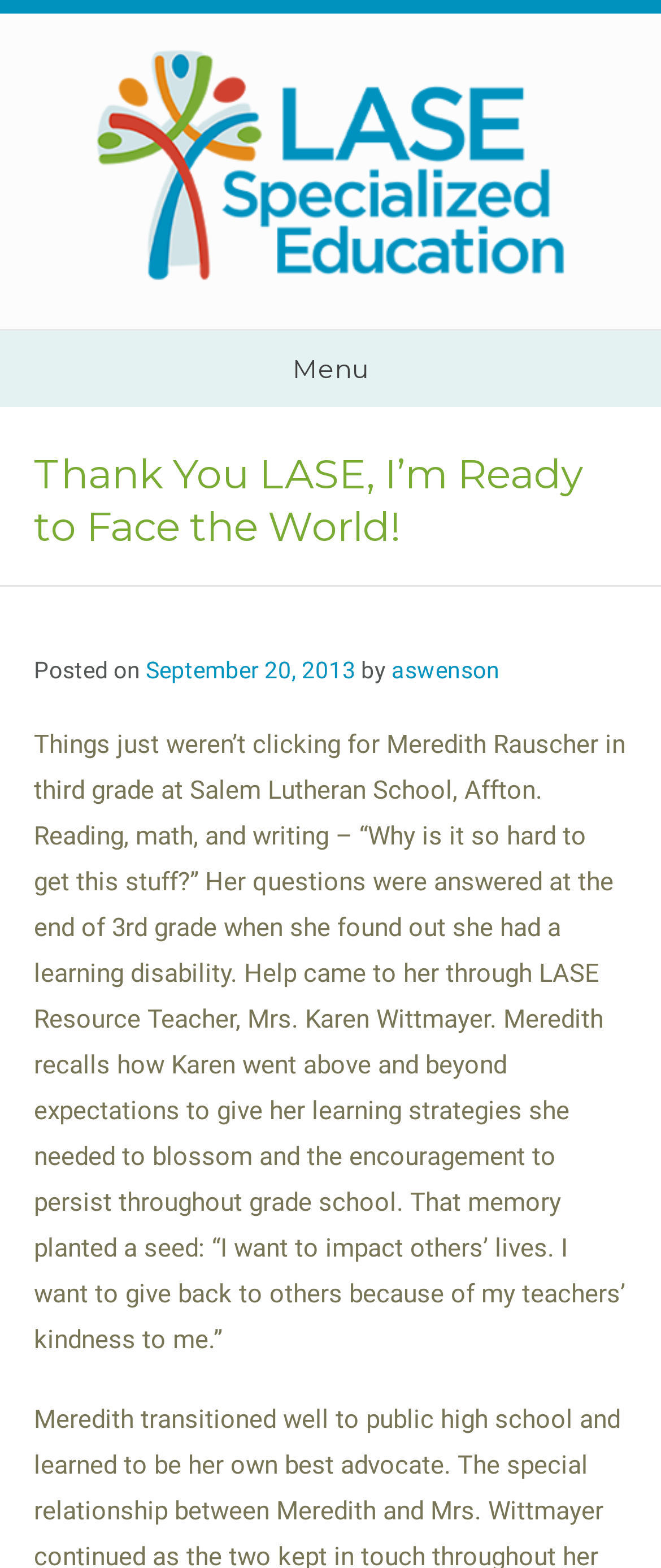Locate the bounding box coordinates for the element described below: "aswenson". The coordinates must be four float values between 0 and 1, formatted as [left, top, right, bottom].

[0.592, 0.419, 0.756, 0.436]